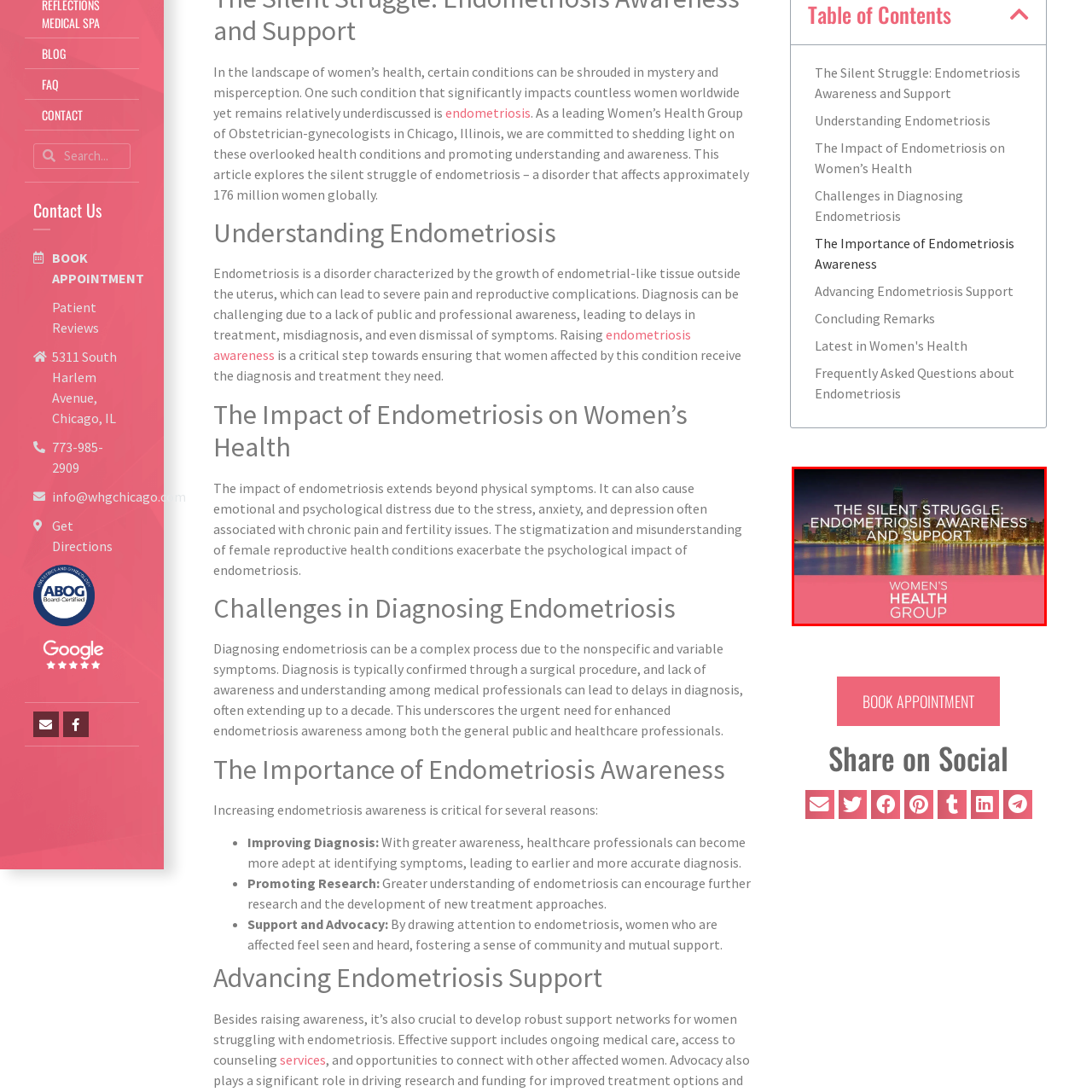Detail the contents of the image within the red outline in an elaborate manner.

The image titled "The Silent Struggle: Endometriosis Awareness and Support" prominently features a stunning city skyline reflecting on water, symbolizing hope and resilience. Overlaying this serene backdrop are the words "THE SILENT STRUGGLE: ENDOMETRIOSIS AWARENESS AND SUPPORT," emphasized in bold white text, highlighting the significance of awareness and support regarding endometriosis, a condition affecting millions of women worldwide. Below, the banner reads "WOMEN'S HEALTH GROUP," indicating the focus and commitment of the organization towards women's health issues, particularly in raising awareness about underdiscussed conditions like endometriosis. This image encapsulates the group's mission to provide information, support, and advocacy for those impacted by this often-silent struggle.